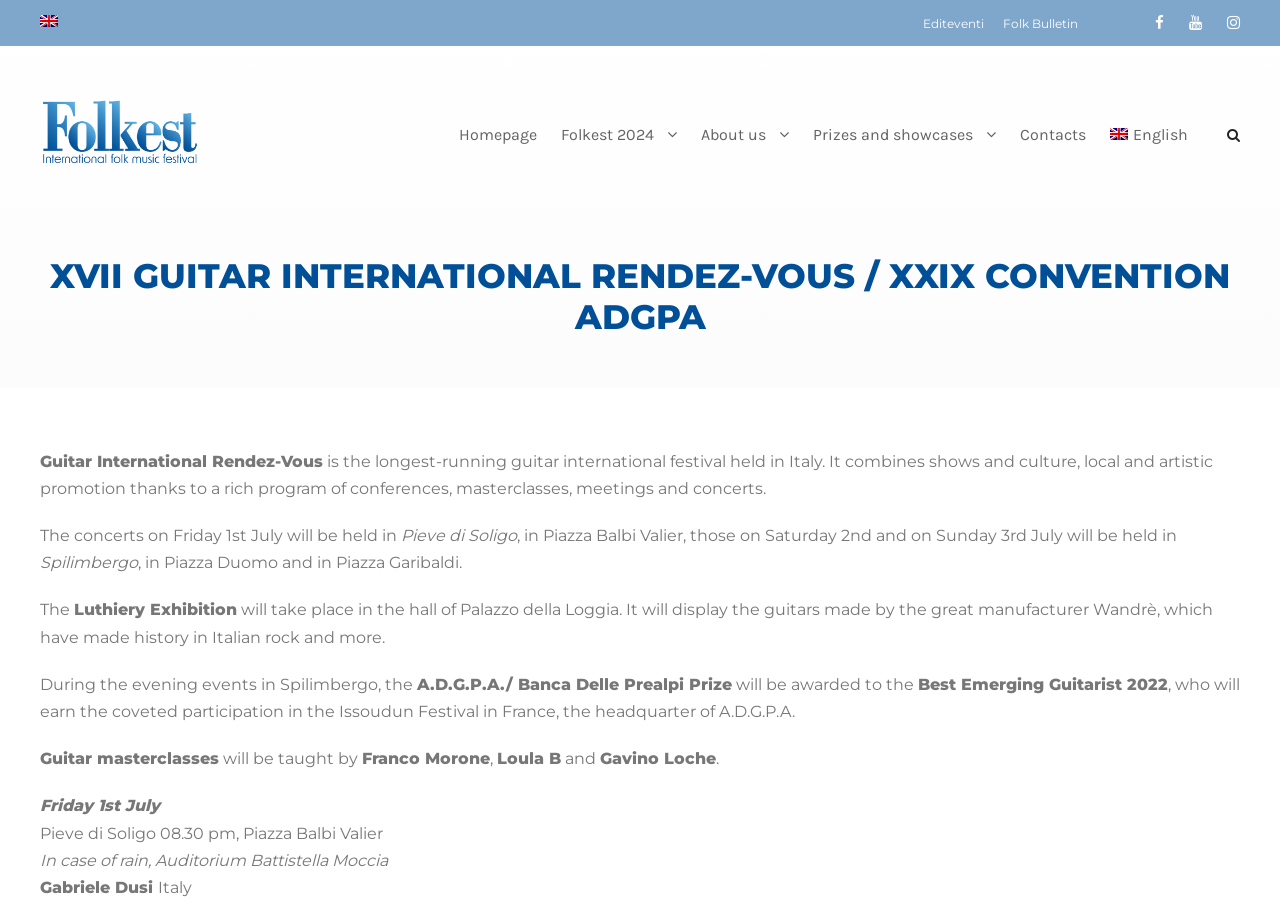Elaborate on the different components and information displayed on the webpage.

The webpage is about the Guitar International Rendez-Vous, a festival held in Italy. At the top, there is a heading with the festival's name and a brief description. Below the heading, there are several links to other pages, including "Homepage", "Folkest 2024", "About us", "Prizes and showcases", "Contacts", and "English". 

On the left side, there is a section with a title "Guitar International Rendez-Vous" and a brief description of the festival. Below this section, there are several paragraphs of text describing the festival's events, including concerts, masterclasses, and exhibitions. The concerts will be held in Pieve di Soligo and Spilimbergo, and the Luthiery Exhibition will take place in Palazzo della Loggia. The webpage also mentions the A.D.G.P.A./ Banca Delle Prealpi Prize, which will be awarded to the Best Emerging Guitarist 2022.

On the right side, there are several links to external websites, including "en", "Editeventi", "Folk Bulletin", and social media icons. There are also several images scattered throughout the webpage, but their content is not specified. At the bottom of the page, there is a schedule of events for Friday, 1st July, including a concert in Pieve di Soligo and a backup location in case of rain.